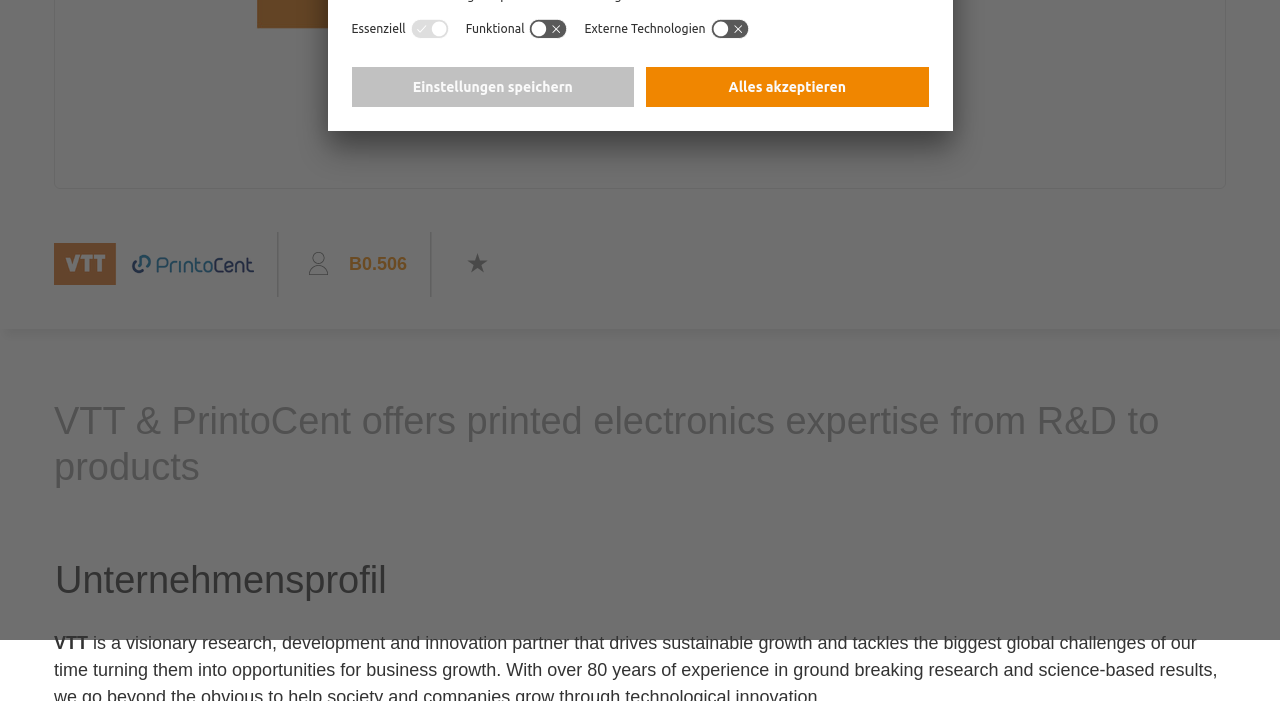Determine the bounding box coordinates for the HTML element mentioned in the following description: "alt="Als Favorit speichern"". The coordinates should be a list of four floats ranging from 0 to 1, represented as [left, top, right, bottom].

[0.357, 0.348, 0.388, 0.405]